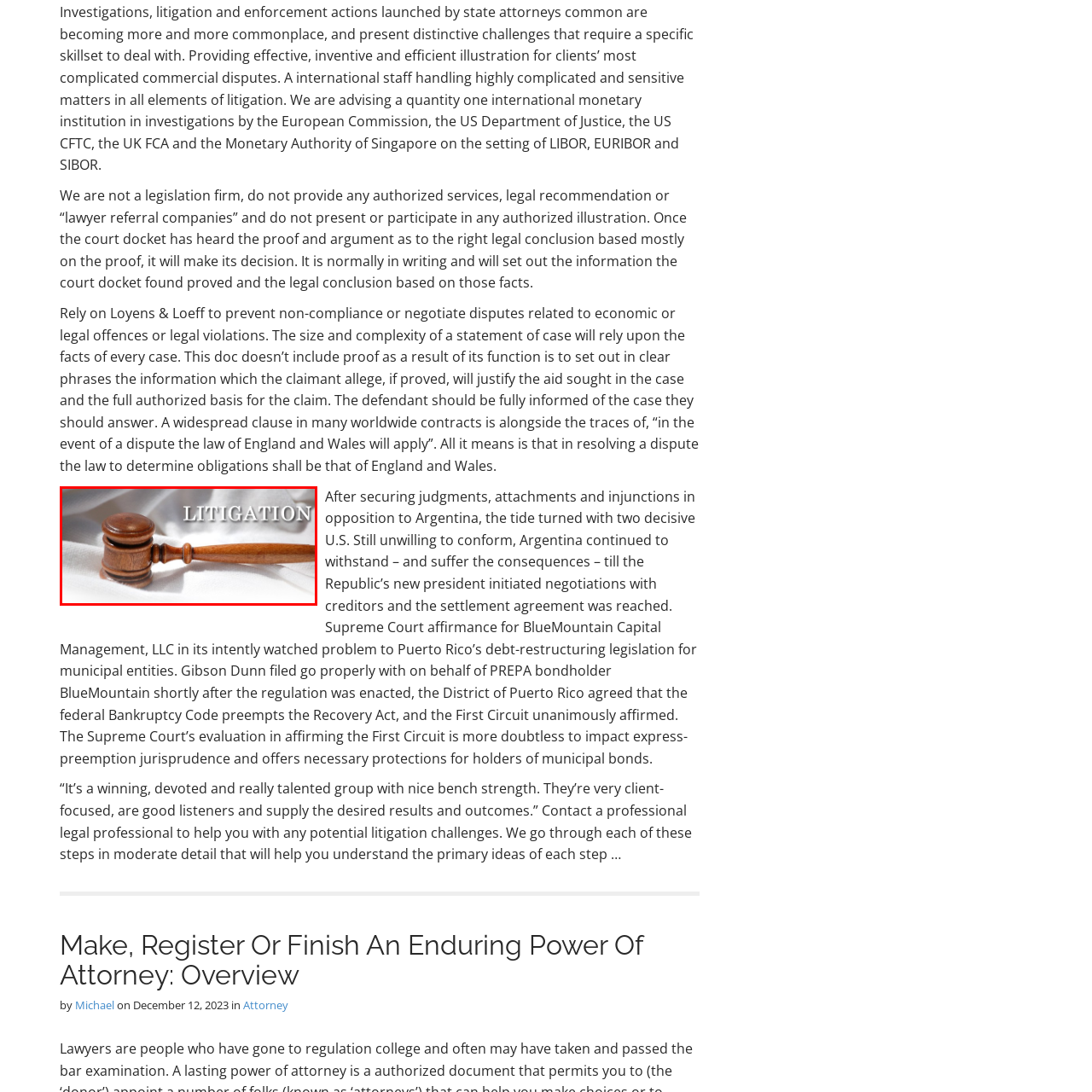What does the gavel symbolize?
Check the content within the red bounding box and give a brief answer in one word or a short phrase.

Authority and judicial process